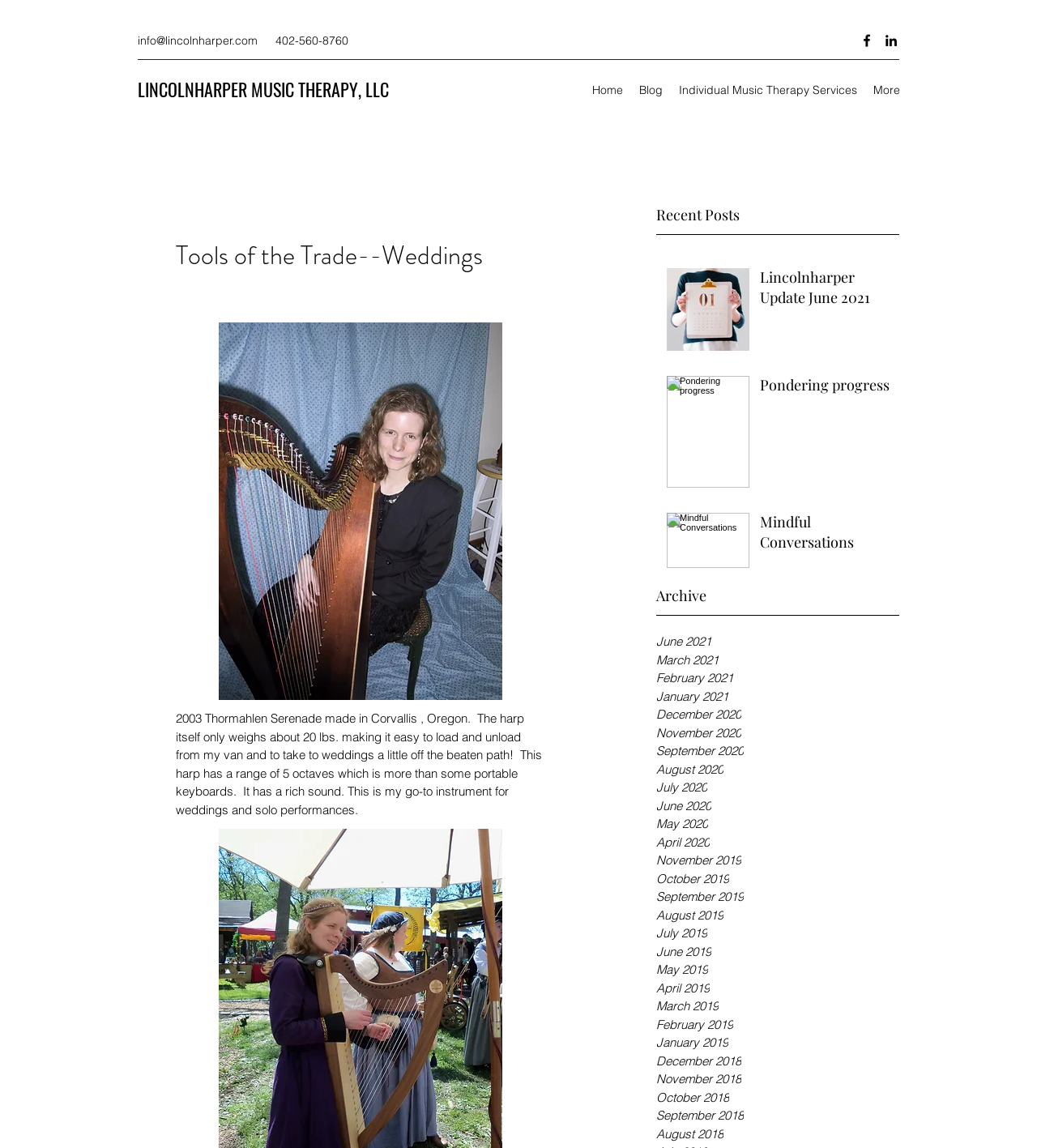What is the phone number of Lincoln Harper Music Therapy?
Look at the image and provide a short answer using one word or a phrase.

402-560-8760